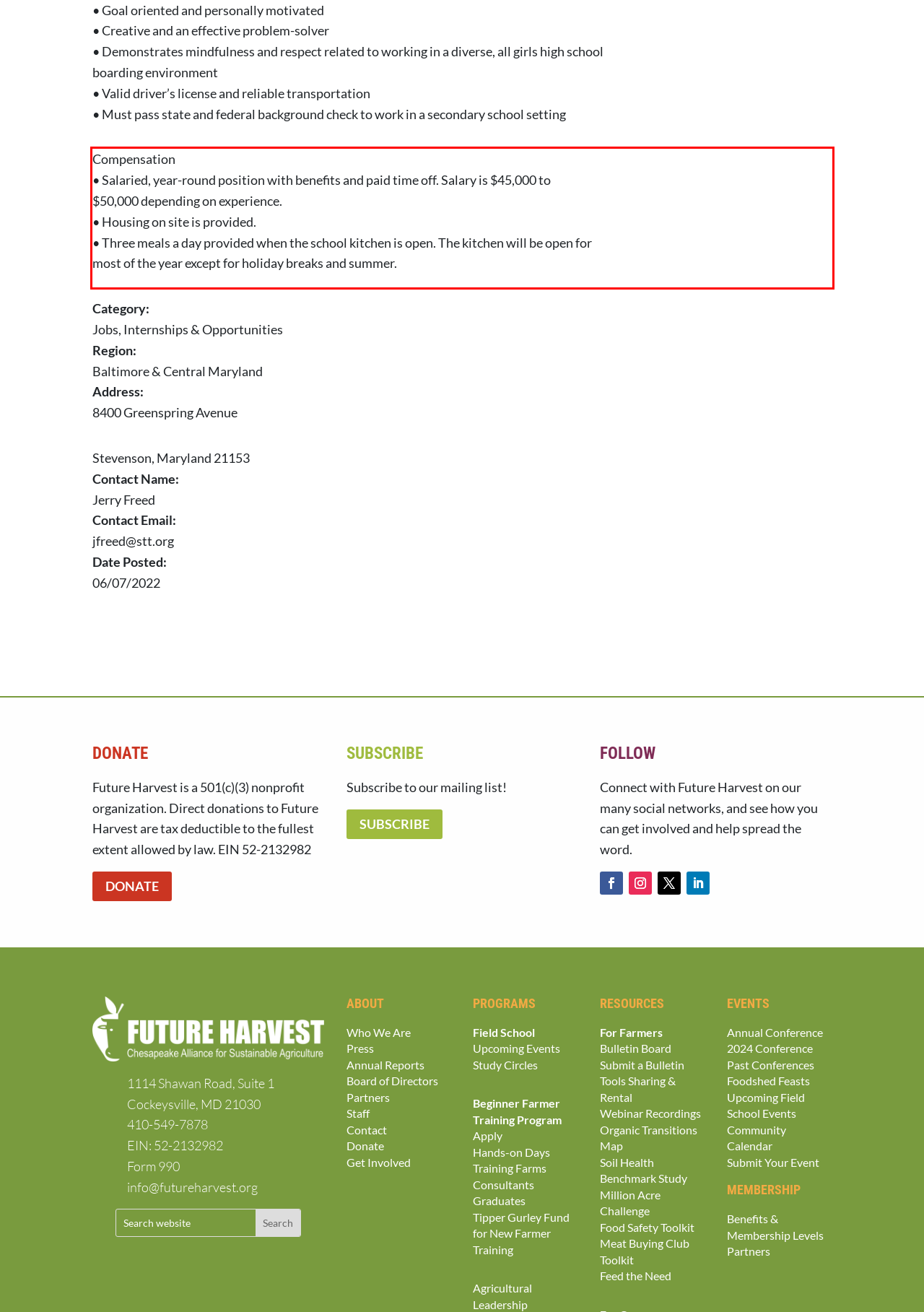You are presented with a screenshot containing a red rectangle. Extract the text found inside this red bounding box.

Compensation • Salaried, year-round position with benefits and paid time off. Salary is $45,000 to $50,000 depending on experience. • Housing on site is provided. • Three meals a day provided when the school kitchen is open. The kitchen will be open for most of the year except for holiday breaks and summer.